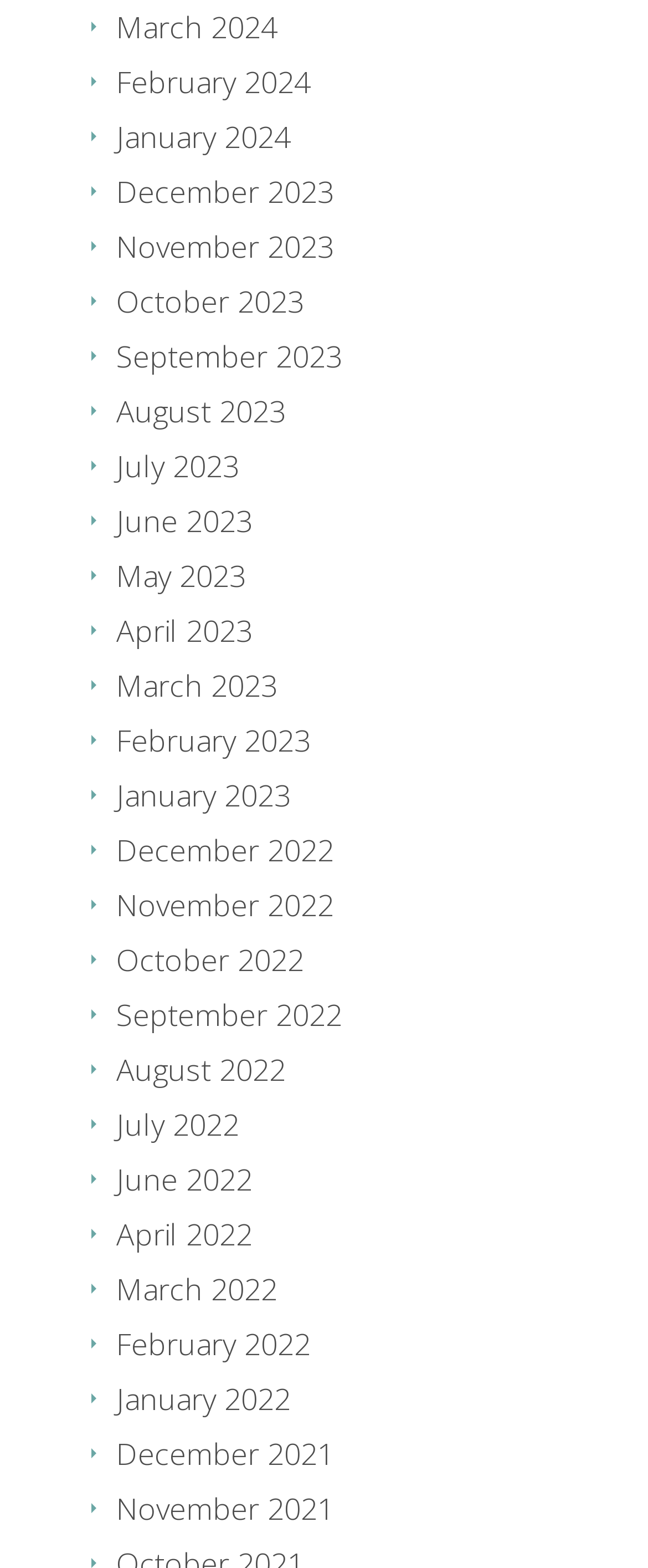Bounding box coordinates are specified in the format (top-left x, top-left y, bottom-right x, bottom-right y). All values are floating point numbers bounded between 0 and 1. Please provide the bounding box coordinate of the region this sentence describes: March 2024

[0.179, 0.004, 0.428, 0.029]